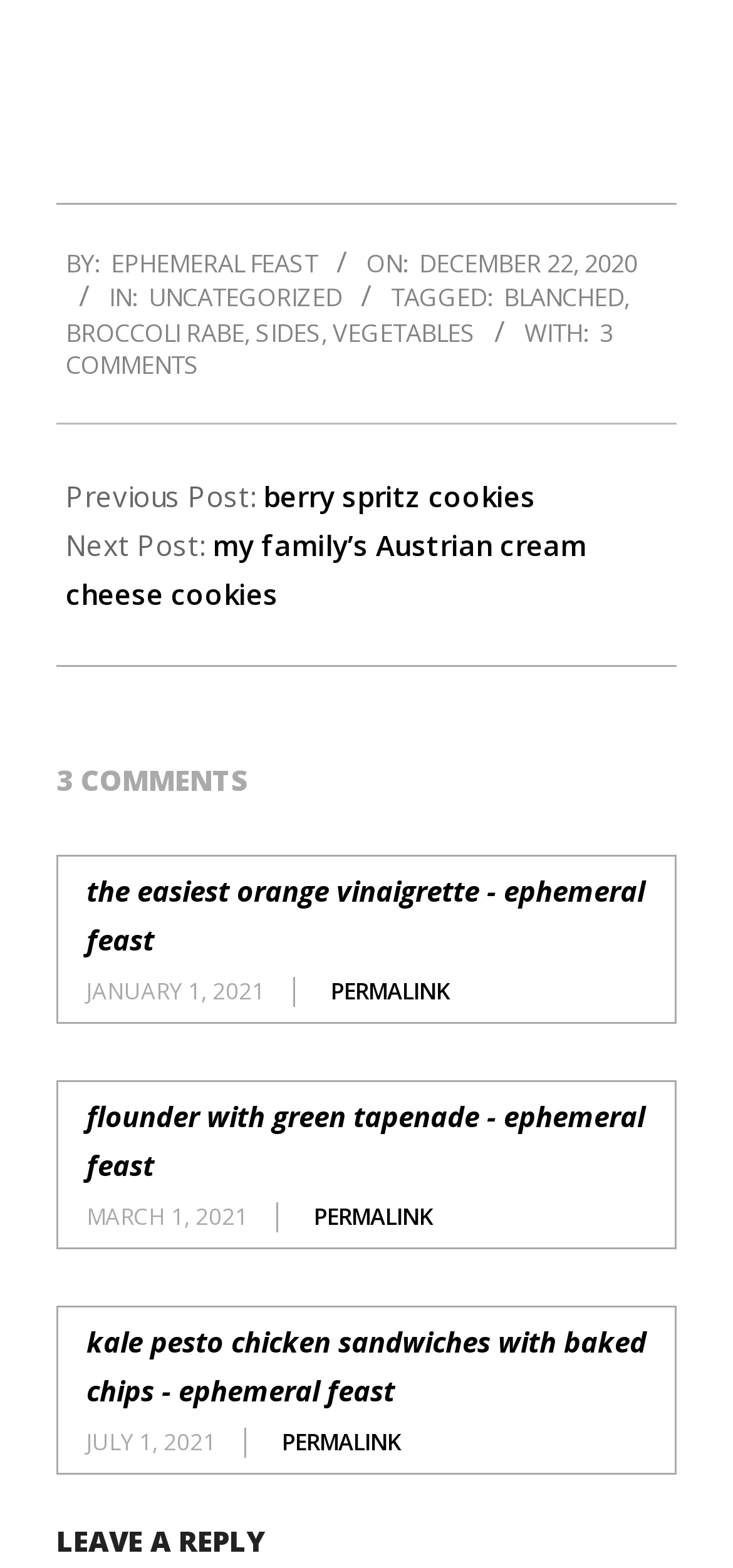What is the title of the previous post?
Based on the image, provide your answer in one word or phrase.

berry spritz cookies